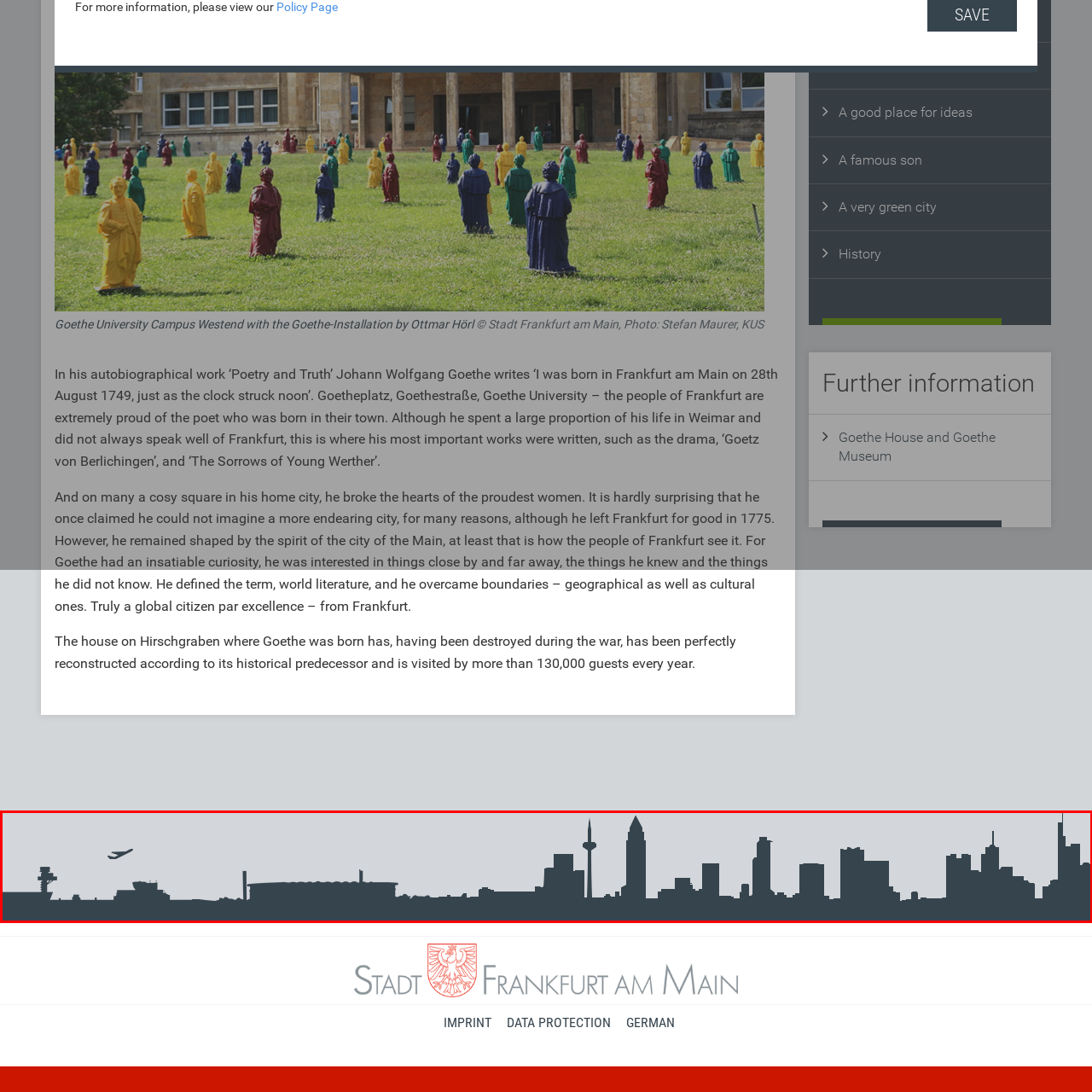What is symbolized by the small airplane in the sky?
Please look at the image marked with a red bounding box and provide a one-word or short-phrase answer based on what you see.

City's connectivity